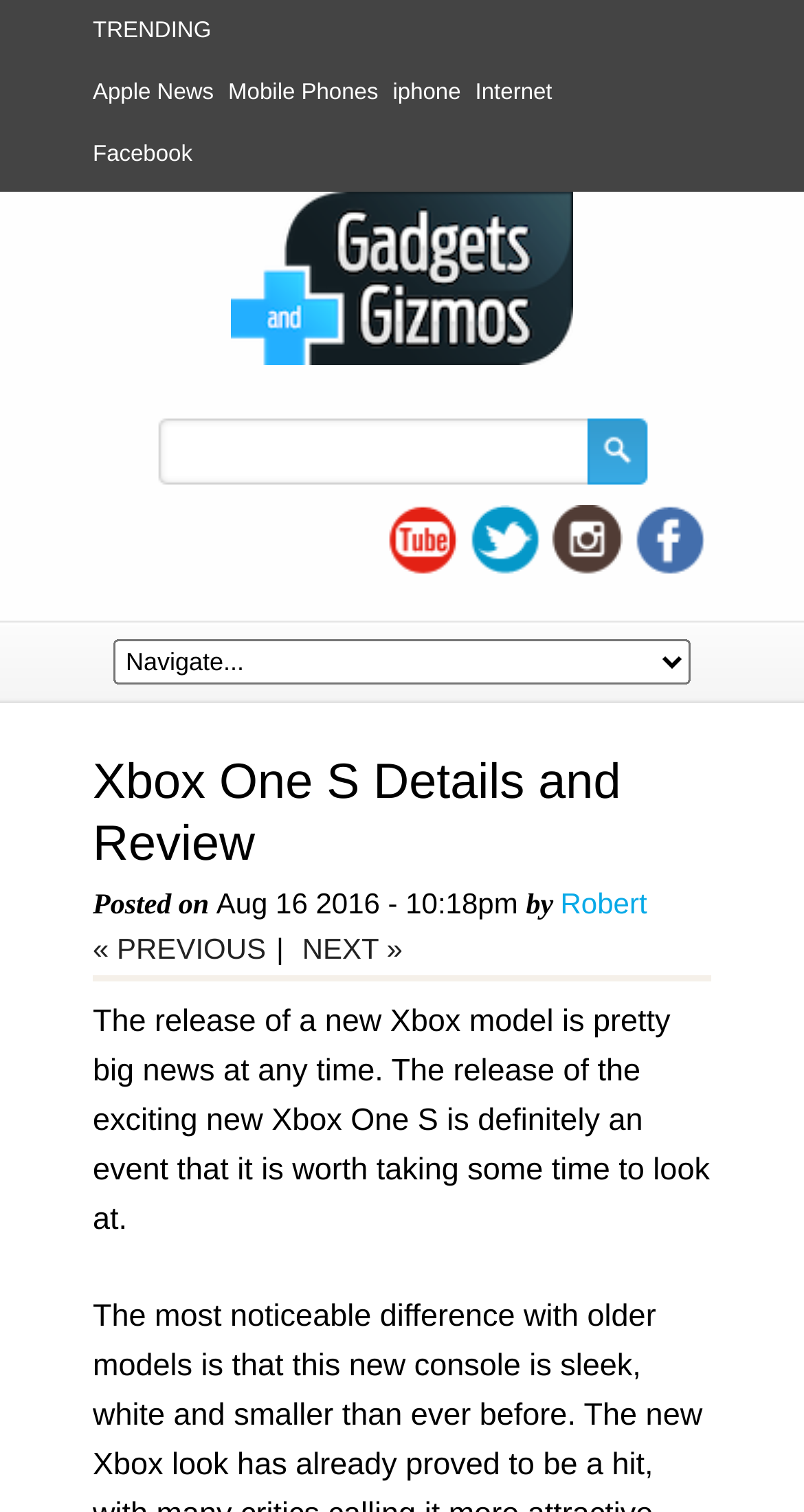Refer to the image and offer a detailed explanation in response to the question: How many social media links are there?

I found the social media links by looking at the links 'youtube', 'twitter', 'instagram', and 'facebook' which are located at the bottom of the page.